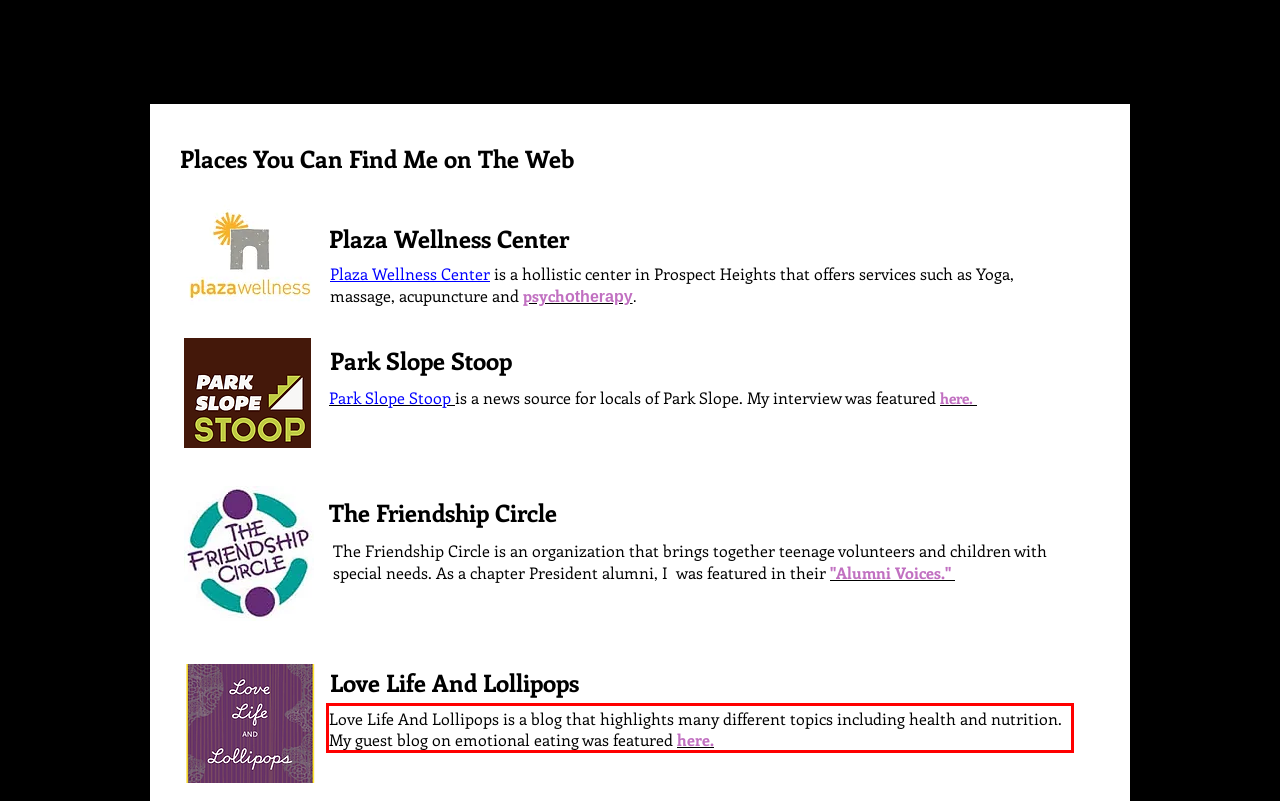You have a screenshot of a webpage, and there is a red bounding box around a UI element. Utilize OCR to extract the text within this red bounding box.

Love Life And Lollipops is a blog that highlights many different topics including health and nutrition. My guest blog on emotional eating was featured here.